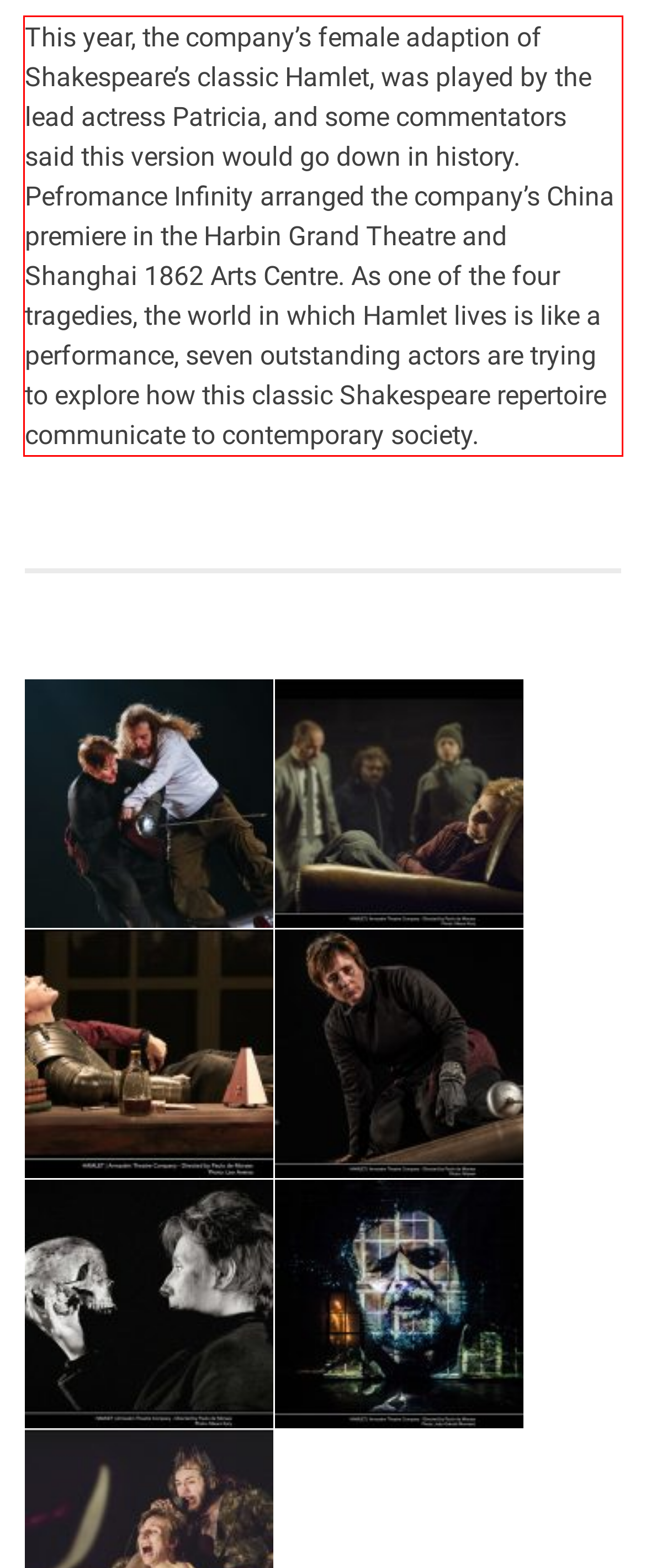Observe the screenshot of the webpage, locate the red bounding box, and extract the text content within it.

This year, the company’s female adaption of Shakespeare’s classic Hamlet, was played by the lead actress Patricia, and some commentators said this version would go down in history. Pefromance Infinity arranged the company’s China premiere in the Harbin Grand Theatre and Shanghai 1862 Arts Centre. As one of the four tragedies, the world in which Hamlet lives is like a performance, seven outstanding actors are trying to explore how this classic Shakespeare repertoire communicate to contemporary society.